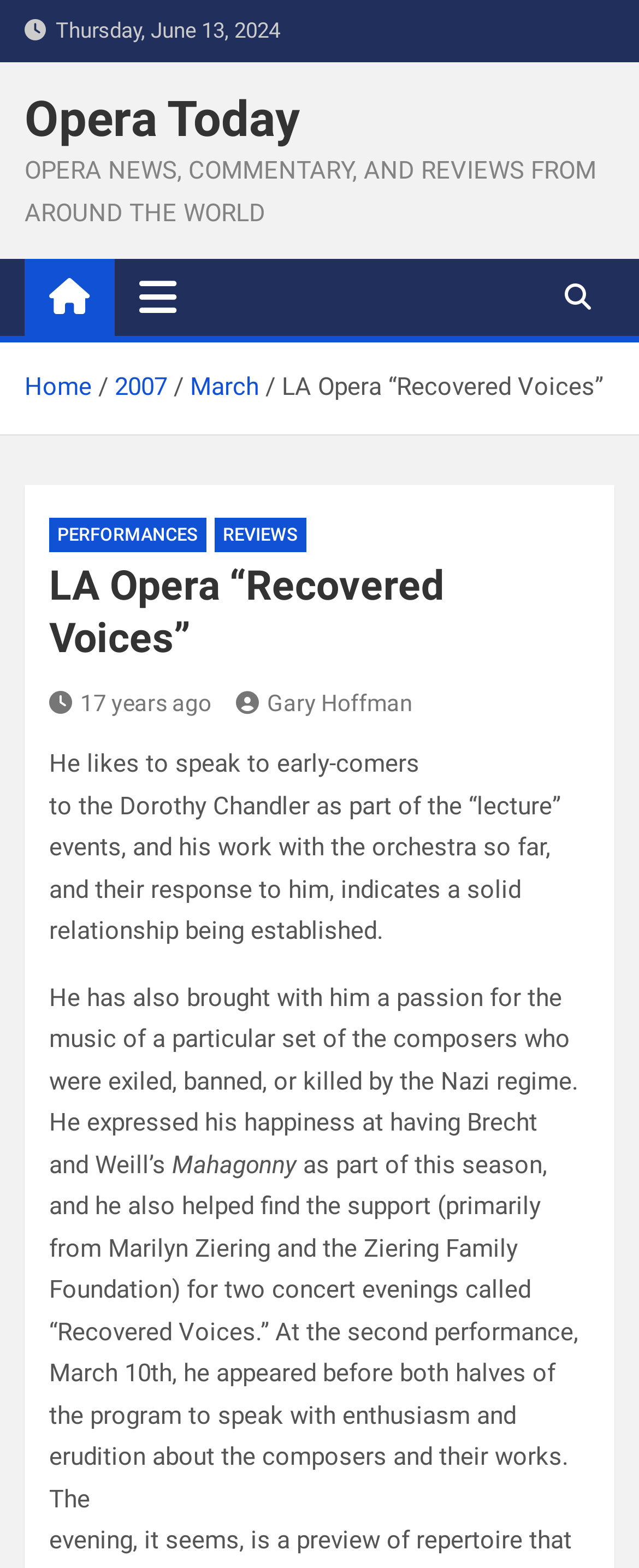Locate the bounding box coordinates of the clickable area to execute the instruction: "Toggle navigation". Provide the coordinates as four float numbers between 0 and 1, represented as [left, top, right, bottom].

[0.179, 0.165, 0.315, 0.213]